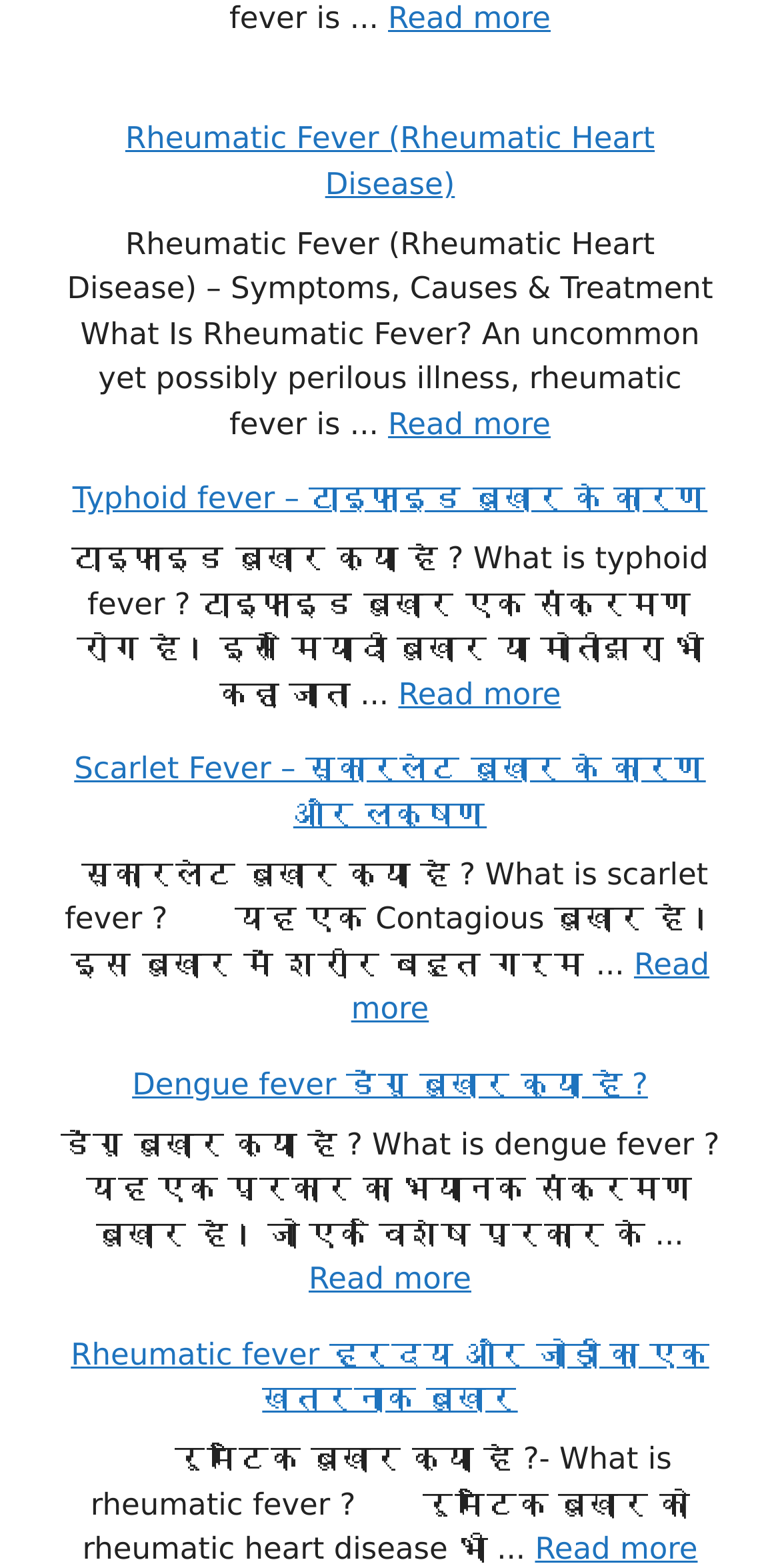Find the bounding box coordinates for the HTML element specified by: "Read more".

[0.686, 0.977, 0.894, 1.0]